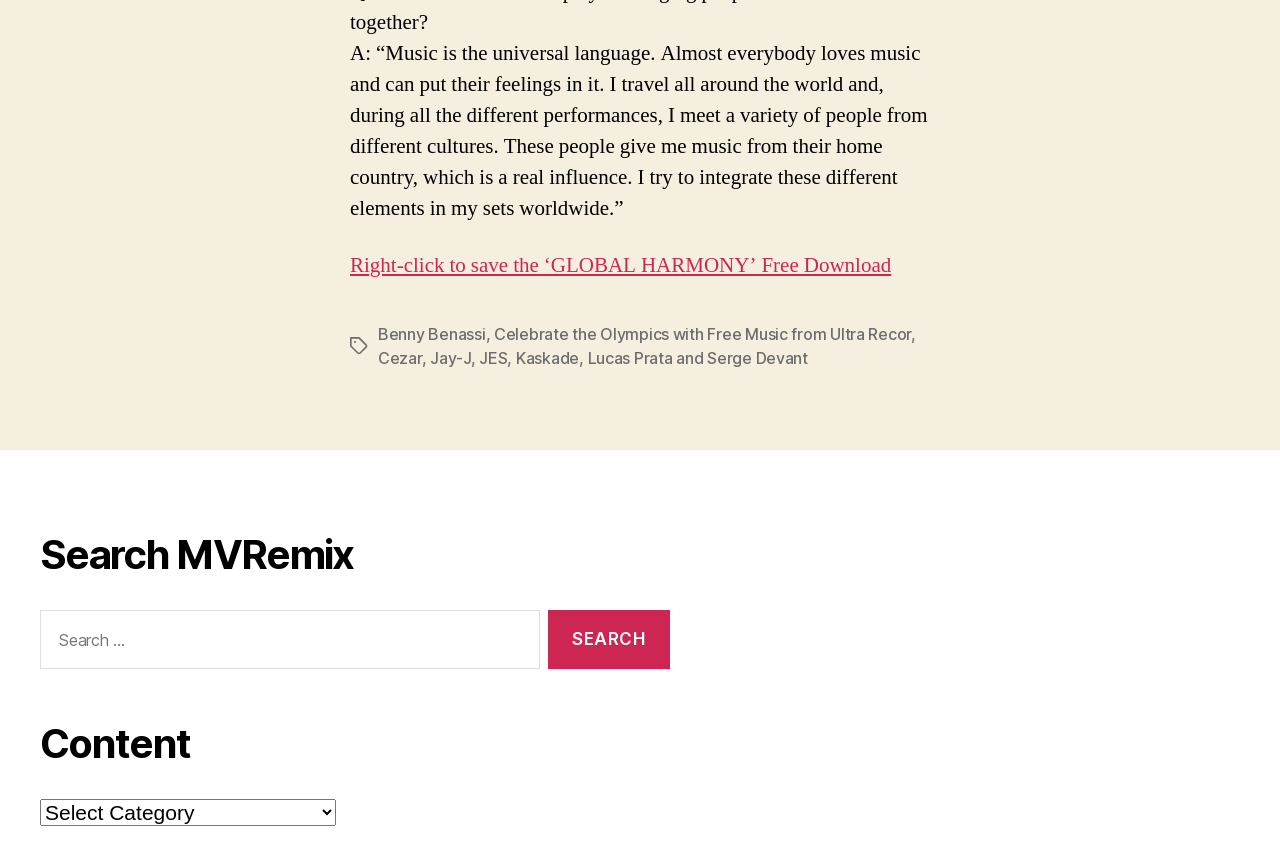Answer the following inquiry with a single word or phrase:
How many options are there in the 'Content' combobox?

Unknown